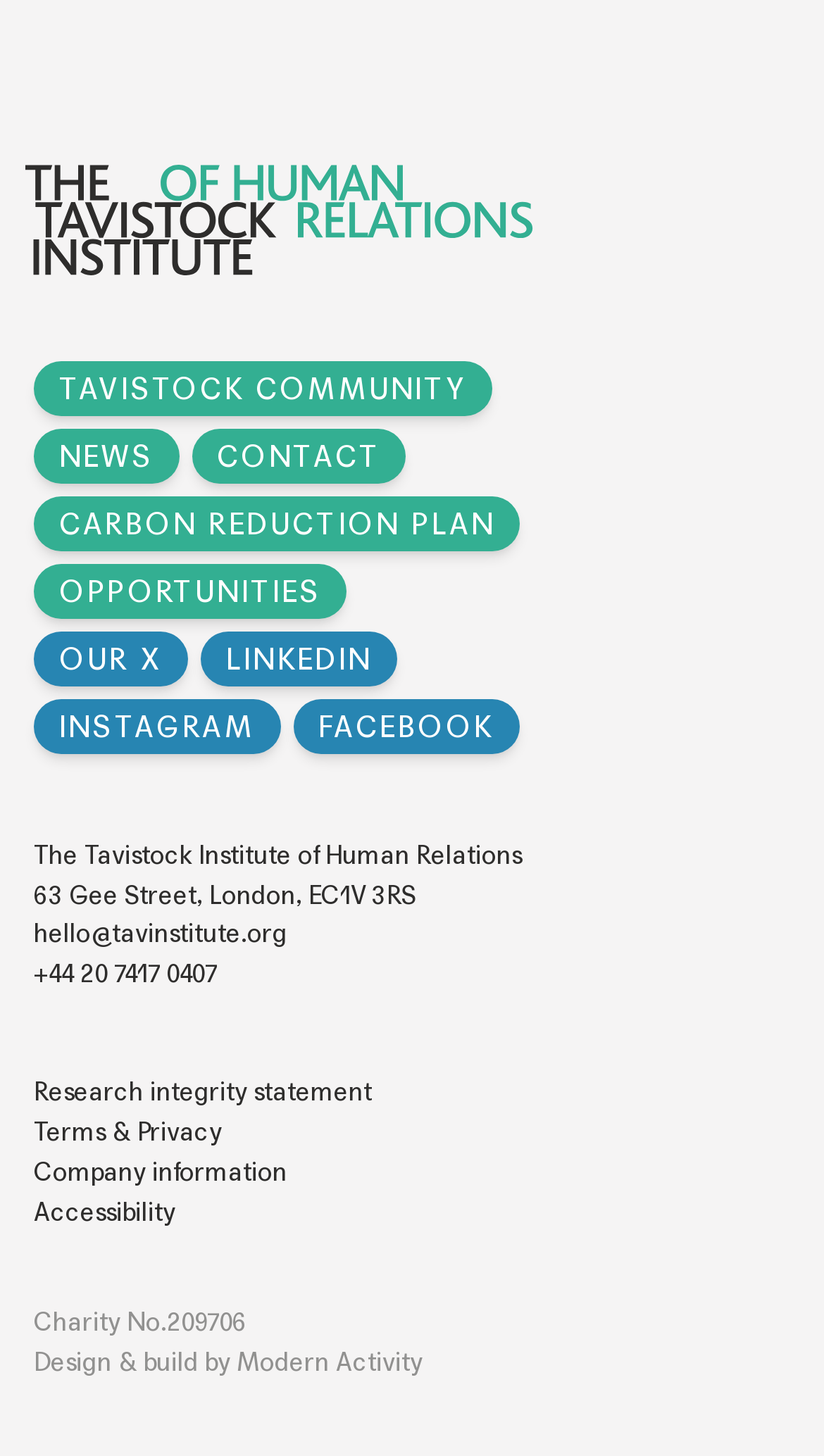Please answer the following query using a single word or phrase: 
What is the charity number of the institute?

209706